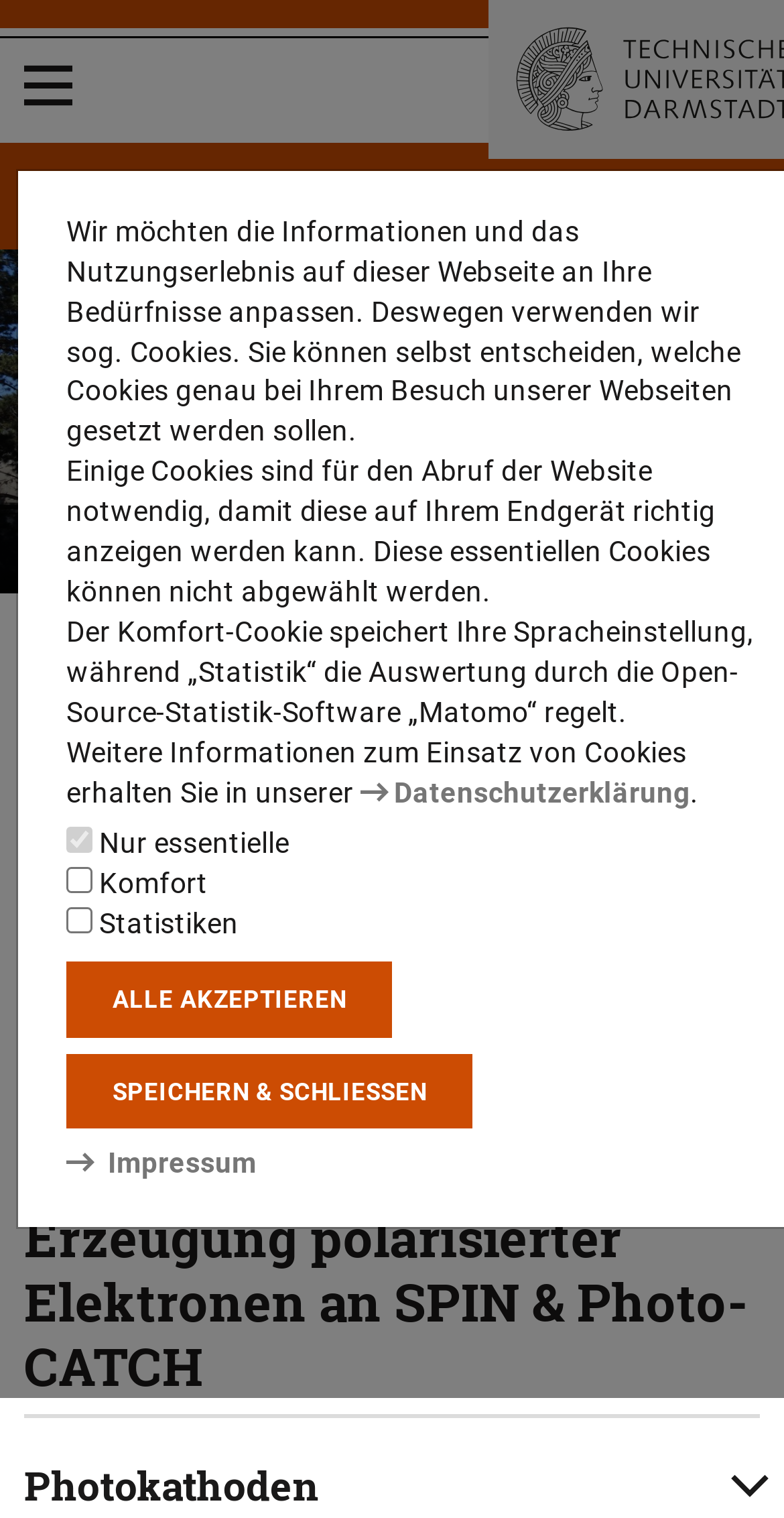Can you pinpoint the bounding box coordinates for the clickable element required for this instruction: "Read about the job of Senior Claims Manager"? The coordinates should be four float numbers between 0 and 1, i.e., [left, top, right, bottom].

None